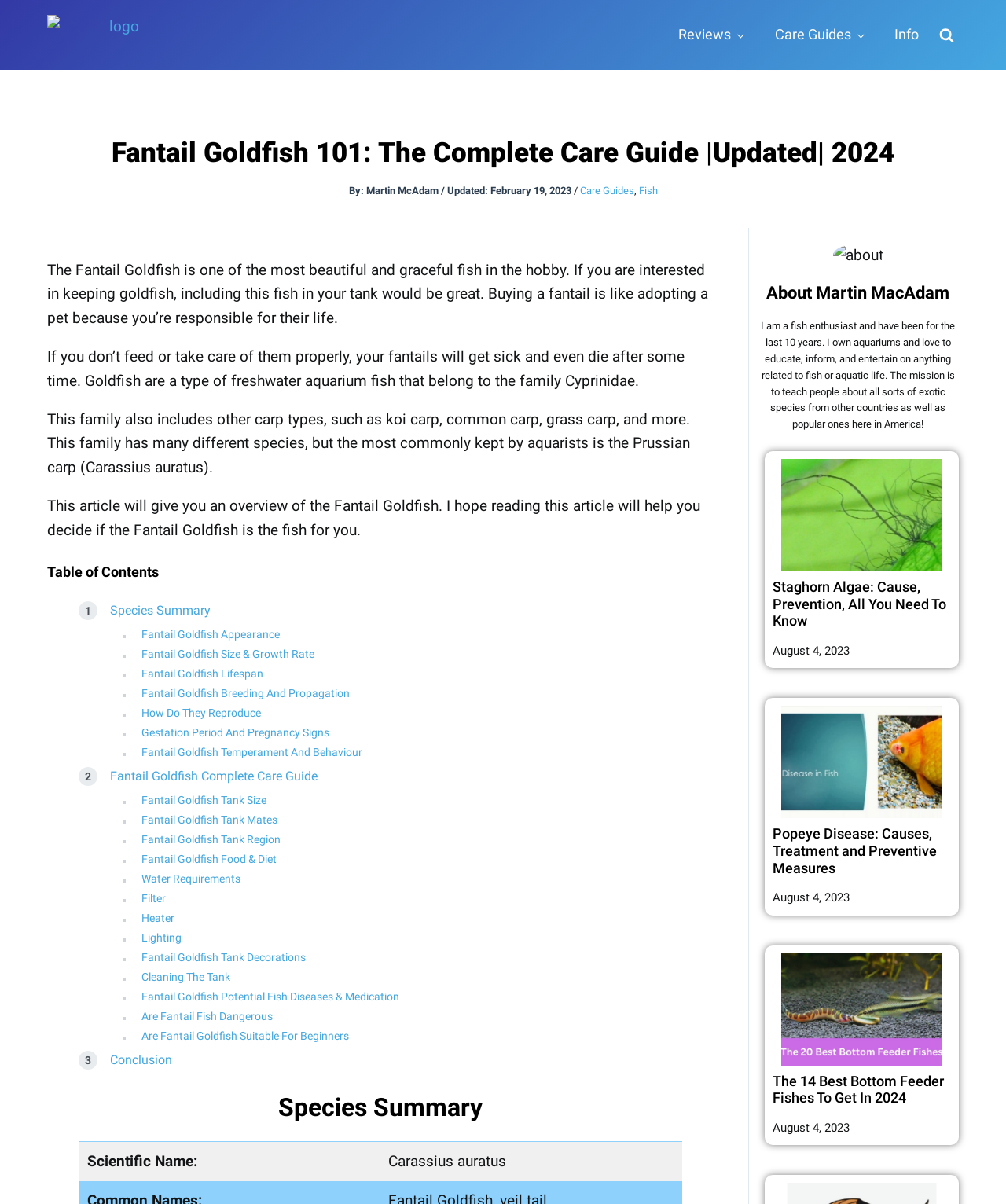Determine the bounding box coordinates of the target area to click to execute the following instruction: "Learn about the author Martin McAdam."

[0.752, 0.233, 0.953, 0.254]